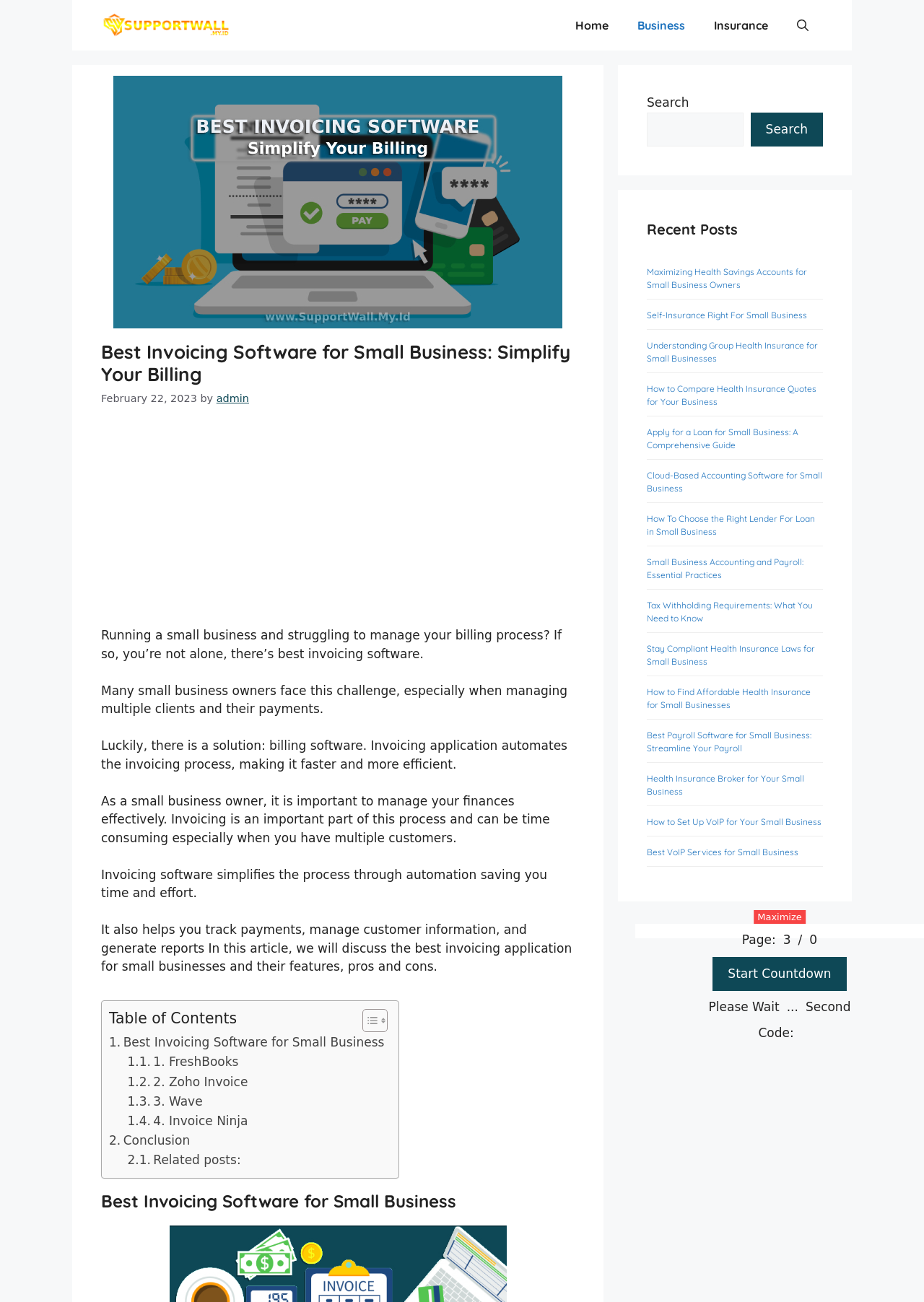Find the bounding box of the UI element described as follows: "aria-label="Advertisement" name="aswift_1" title="Advertisement"".

[0.109, 0.322, 0.622, 0.477]